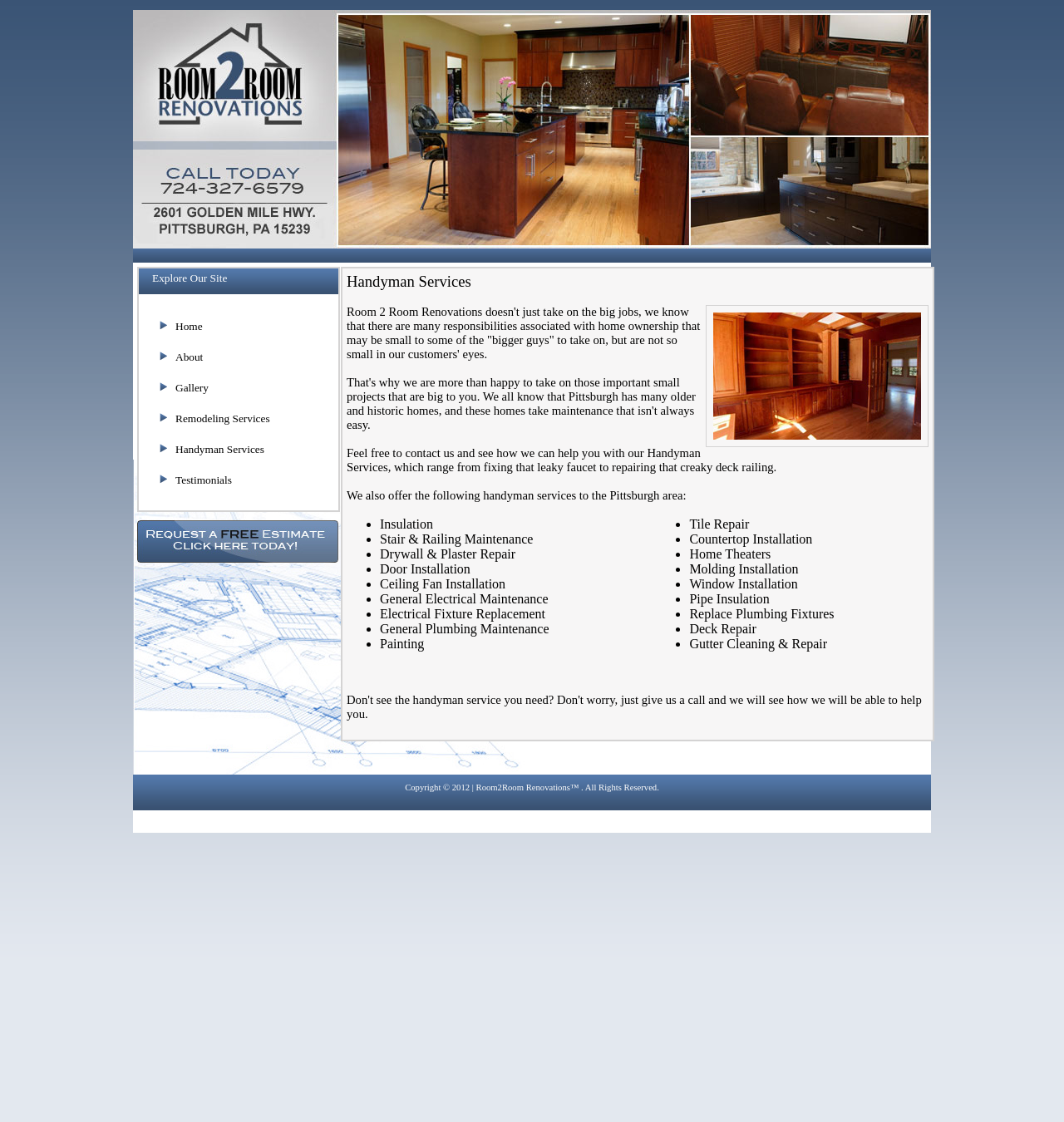Provide a short, one-word or phrase answer to the question below:
What services does the company offer?

Handyman Services